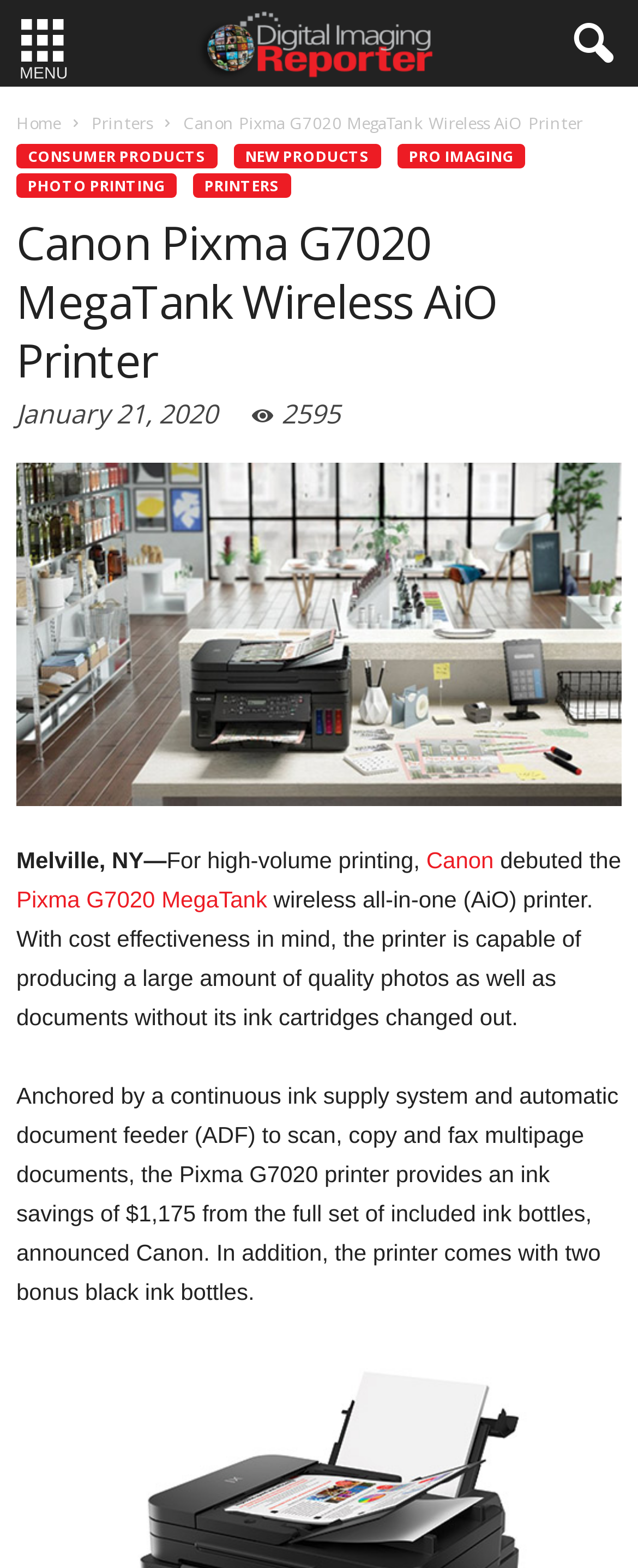Determine the bounding box for the UI element that matches this description: "Pixma G7020 MegaTank".

[0.026, 0.565, 0.419, 0.582]